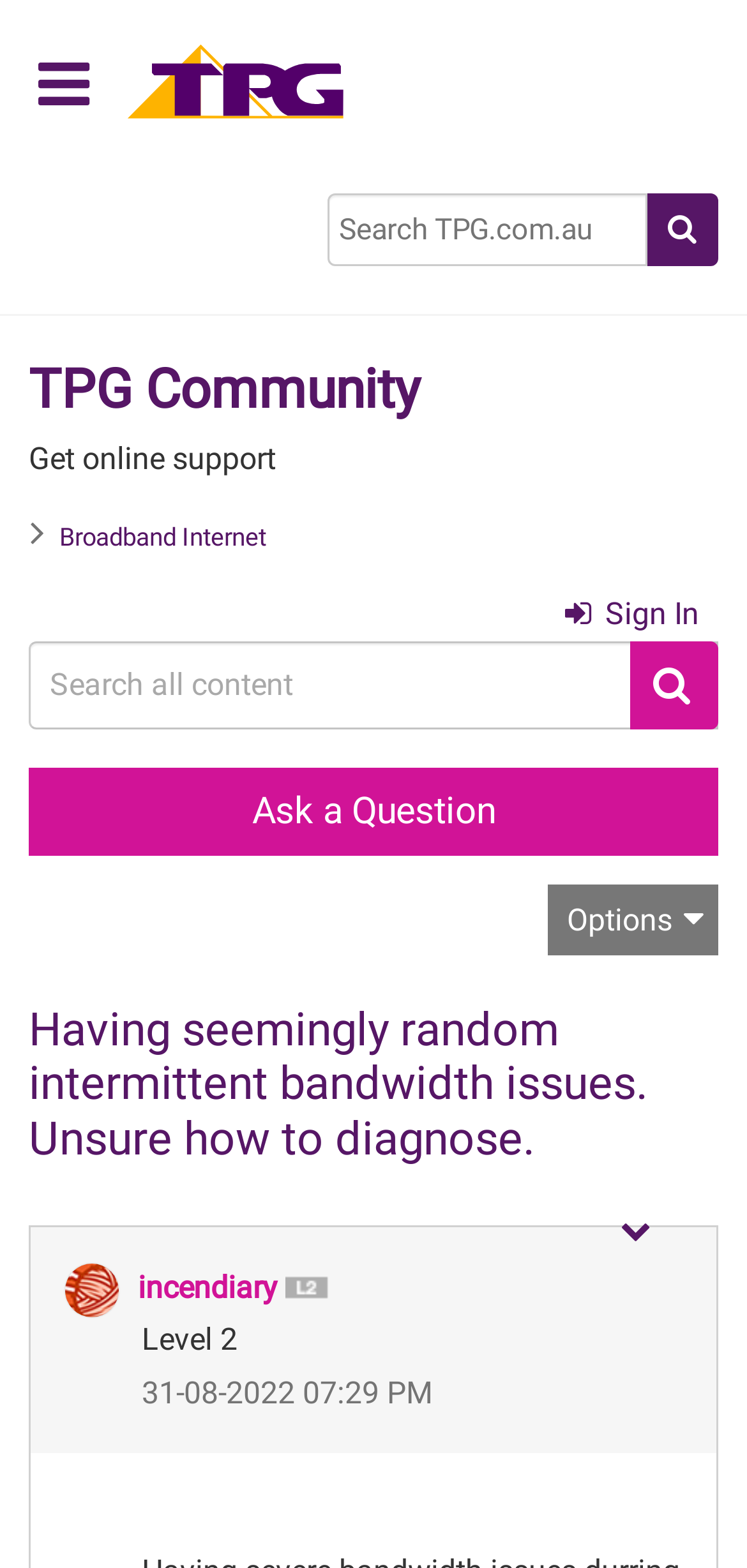Determine the bounding box for the UI element that matches this description: "name="q" placeholder="Search TPG.com.au"".

[0.438, 0.123, 0.867, 0.17]